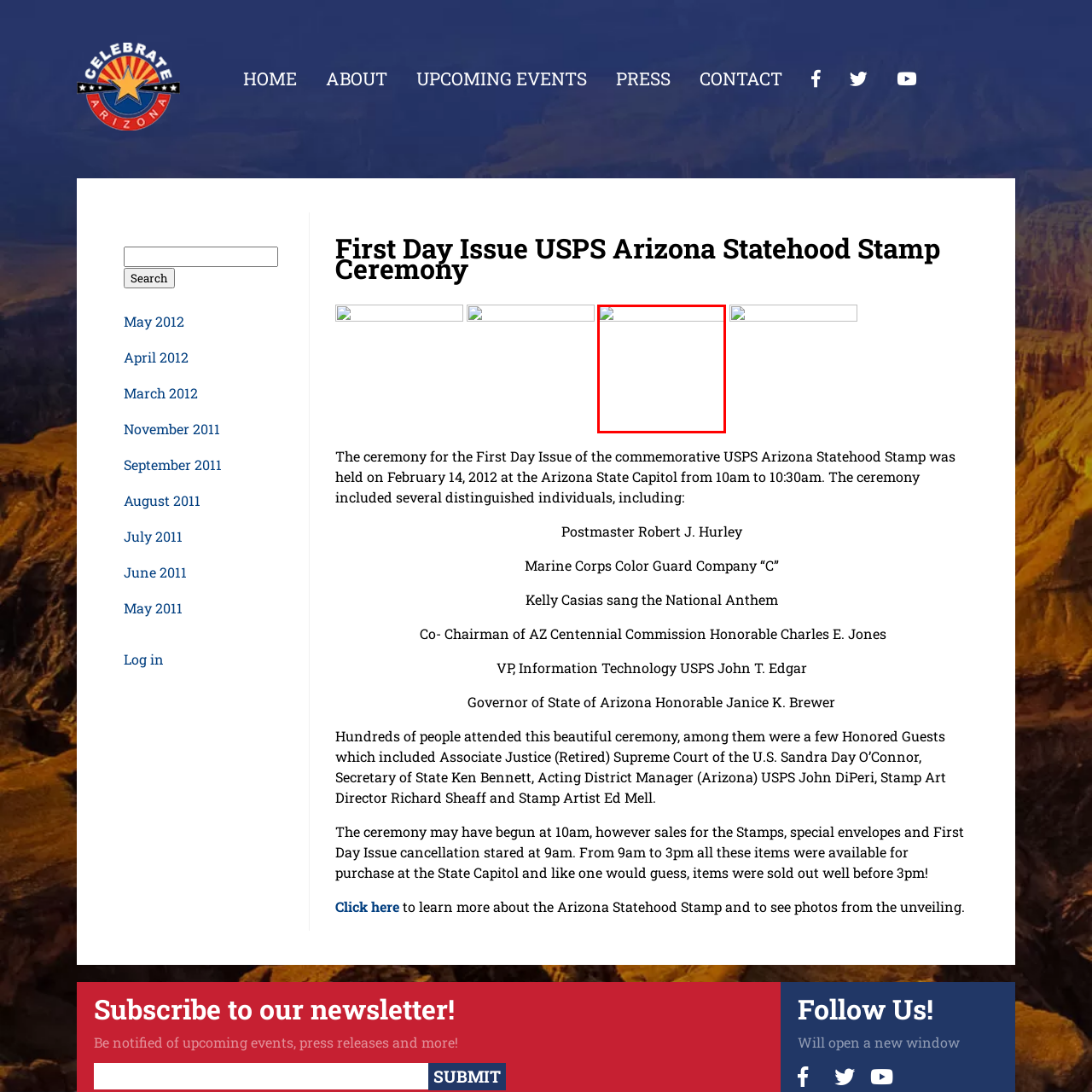Craft an in-depth description of the visual elements captured within the red box.

This image is associated with the "First Day Issue USPS Arizona Statehood Stamp Ceremony," which took place on February 14, 2012, at the Arizona State Capitol. The event celebrated the release of a commemorative stamp honoring Arizona's statehood. The ceremony featured various distinguished guests, including representatives from the USPS and other notable figures, highlighting the significance of this occasion in recognizing Arizona's heritage.